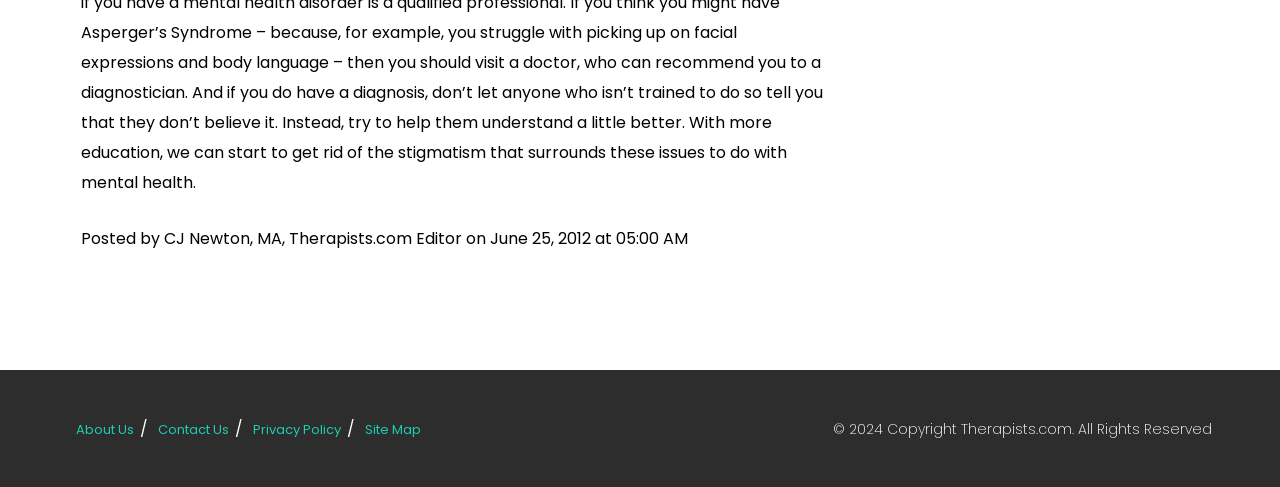How many links are in the footer section?
Using the image as a reference, answer the question with a short word or phrase.

4